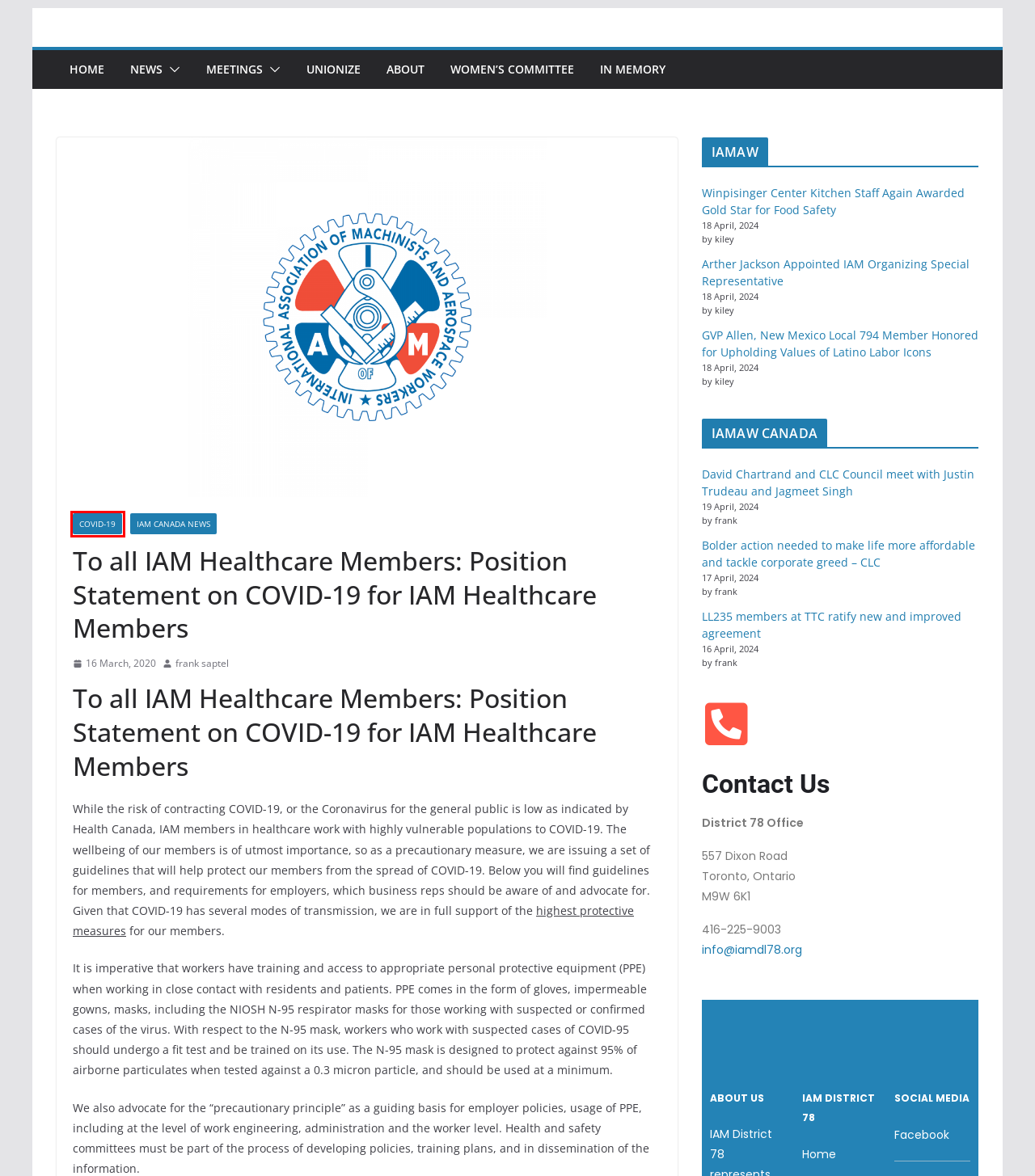You have been given a screenshot of a webpage, where a red bounding box surrounds a UI element. Identify the best matching webpage description for the page that loads after the element in the bounding box is clicked. Options include:
A. About – IAM District 78
B. David Chartrand and CLC Council meet with Justin Trudeau and Jagmeet Singh – IAMAW
C. COVID-19 – IAM District 78
D. IAM District 78 – Representing IAM Union members across Canada
E. GVP Allen, New Mexico Local 794 Member Honored for Upholding Values of Latino Labor Icons - IAMAW
F. frank saptel – IAM District 78
G. In Memory – IAM District 78
H. Bolder action needed to make life more affordable and tackle corporate greed – CLC – IAMAW

C